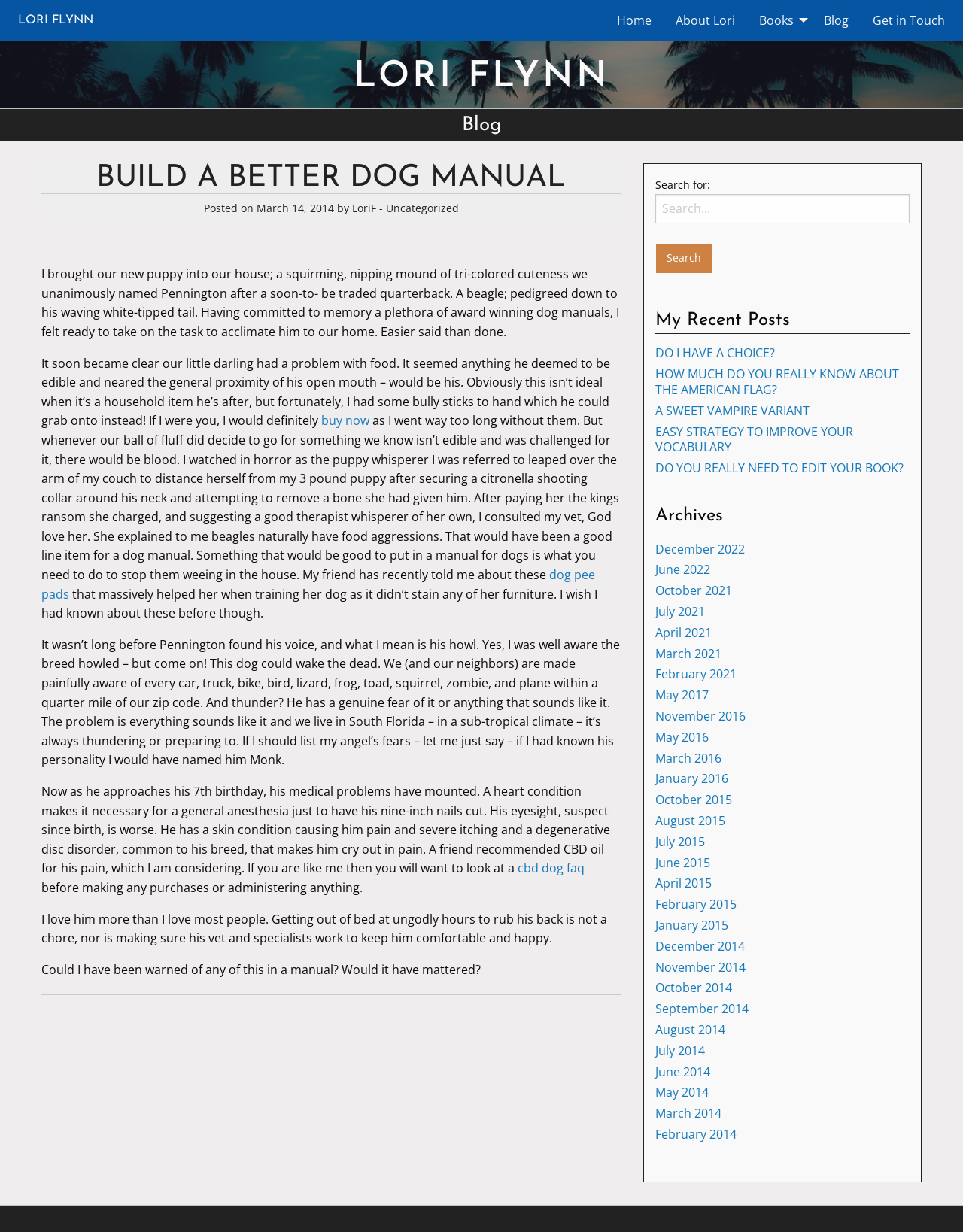What is the topic of the blog post?
Using the information from the image, provide a comprehensive answer to the question.

The topic of the blog post can be inferred from the content of the article, which discusses the author's experience with her dog Pennington and the challenges she faced in training him.